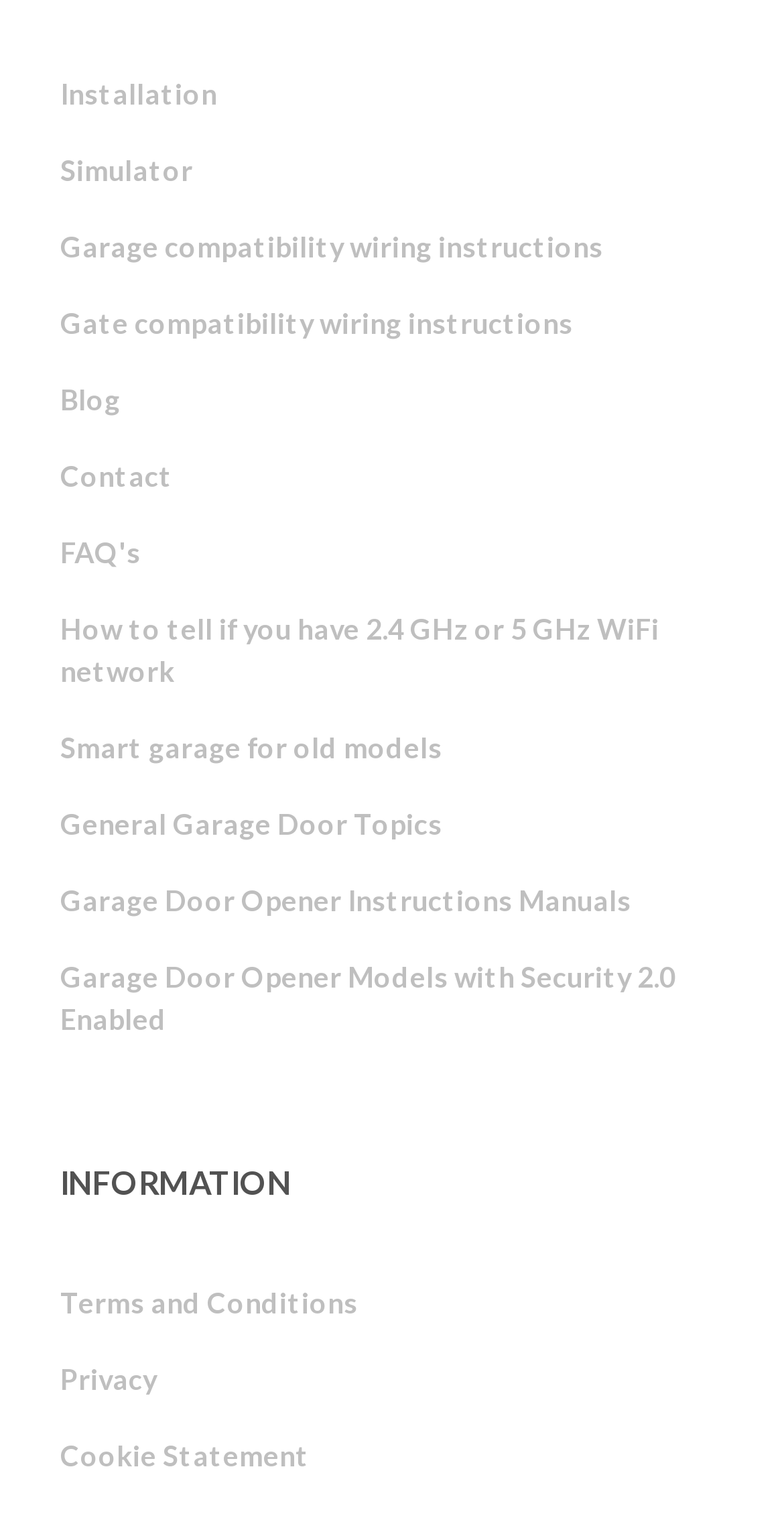What is the purpose of the 'INFORMATION' section?
Based on the image content, provide your answer in one word or a short phrase.

Providing legal information